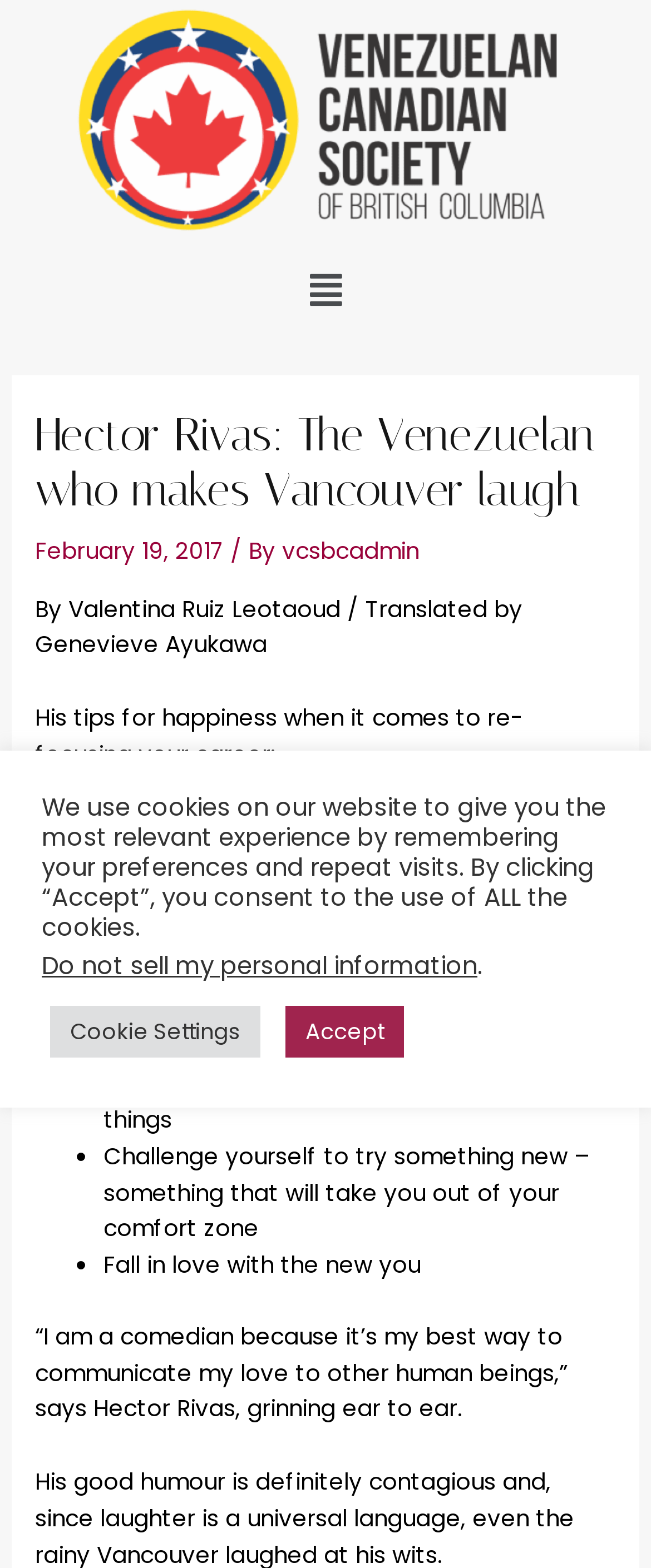What is the date of the article?
Provide a comprehensive and detailed answer to the question.

The date of the article can be found by looking at the text above the author's name, which is 'February 19, 2017'. This information is located in the middle of the webpage, below the title and above the main content.